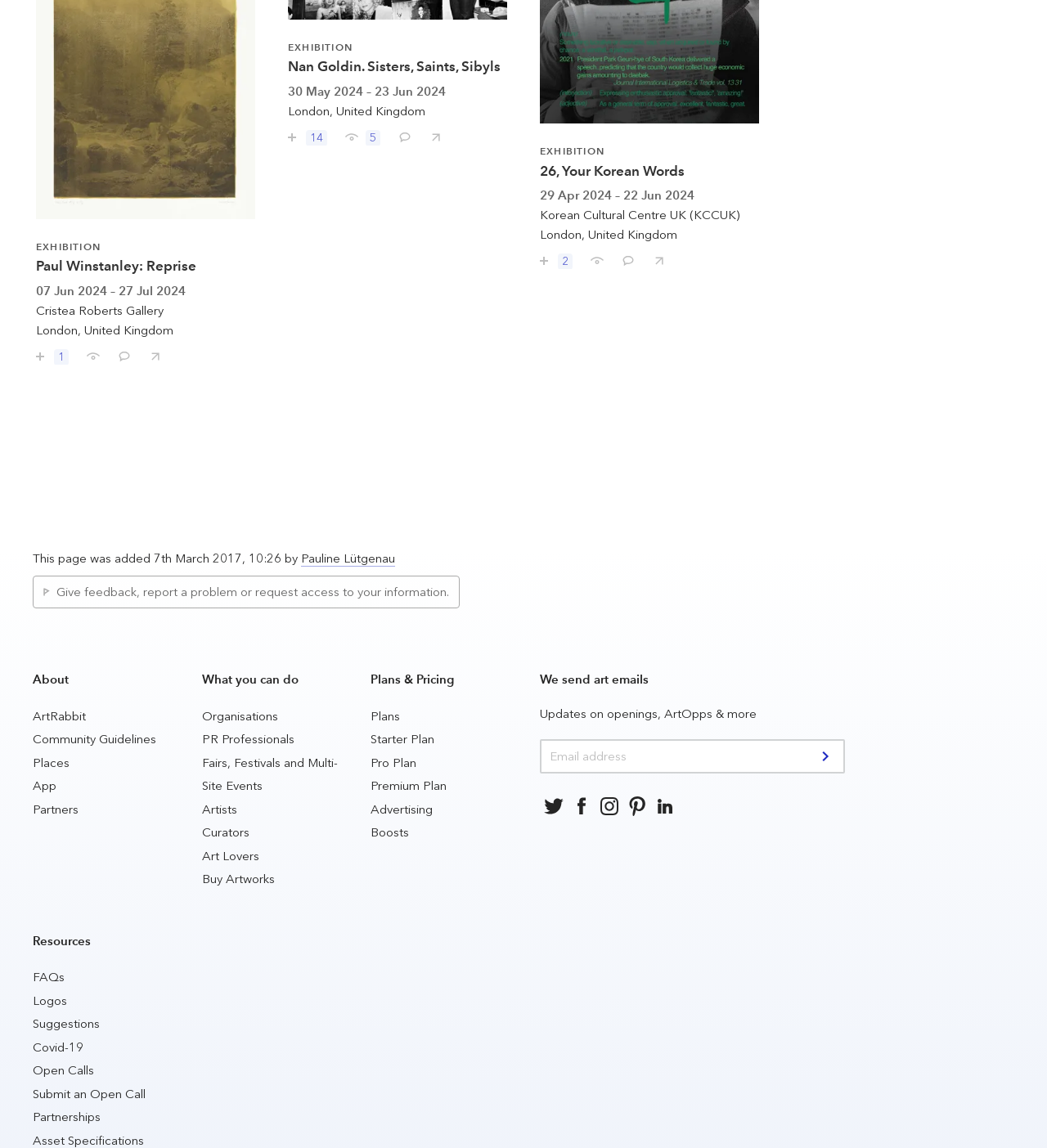Please find the bounding box coordinates of the element that needs to be clicked to perform the following instruction: "Comment on Nan Goldin. Sisters, Saints, Sibyls". The bounding box coordinates should be four float numbers between 0 and 1, represented as [left, top, right, bottom].

[0.371, 0.105, 0.393, 0.126]